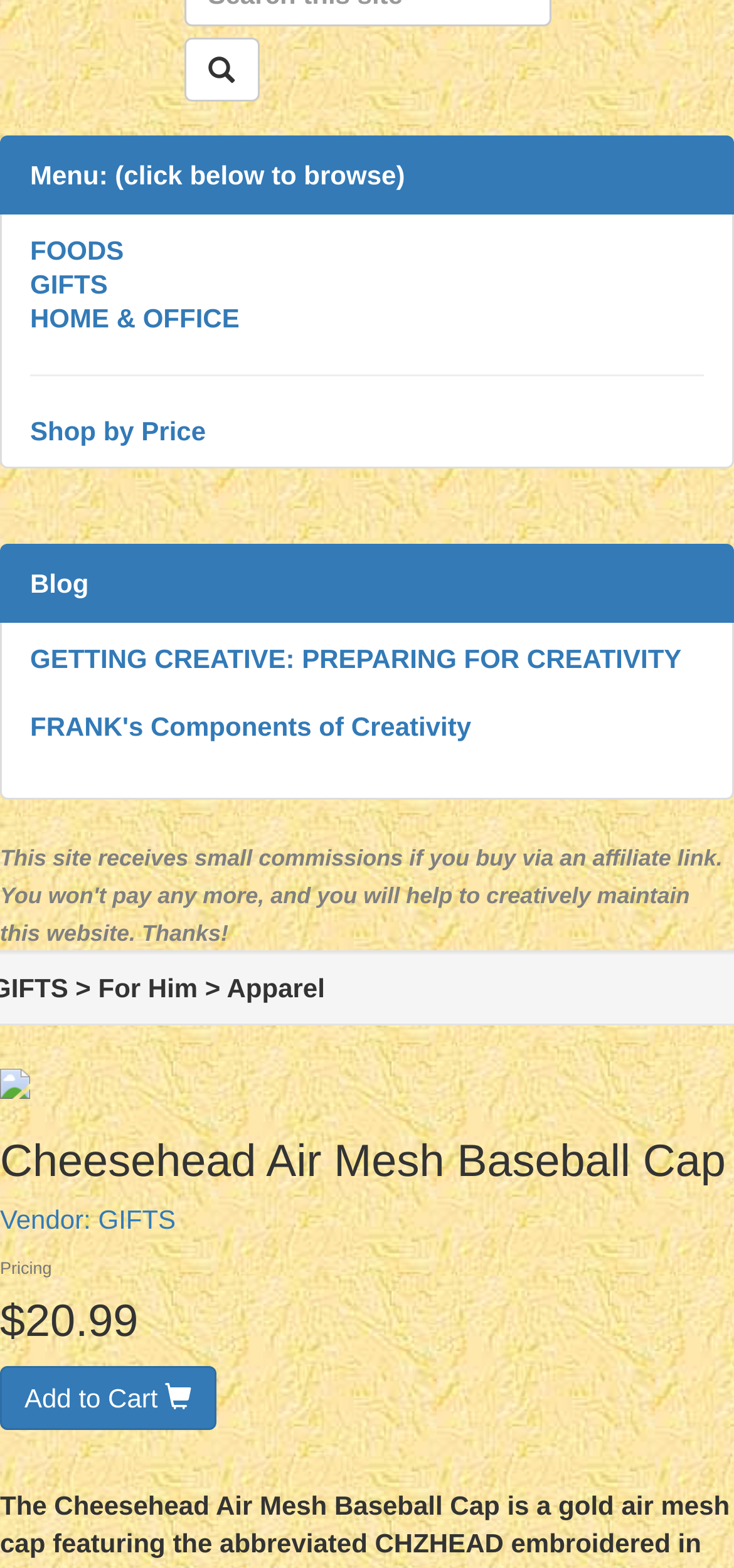Please identify the bounding box coordinates of the clickable element to fulfill the following instruction: "Click the menu button". The coordinates should be four float numbers between 0 and 1, i.e., [left, top, right, bottom].

[0.25, 0.024, 0.353, 0.065]